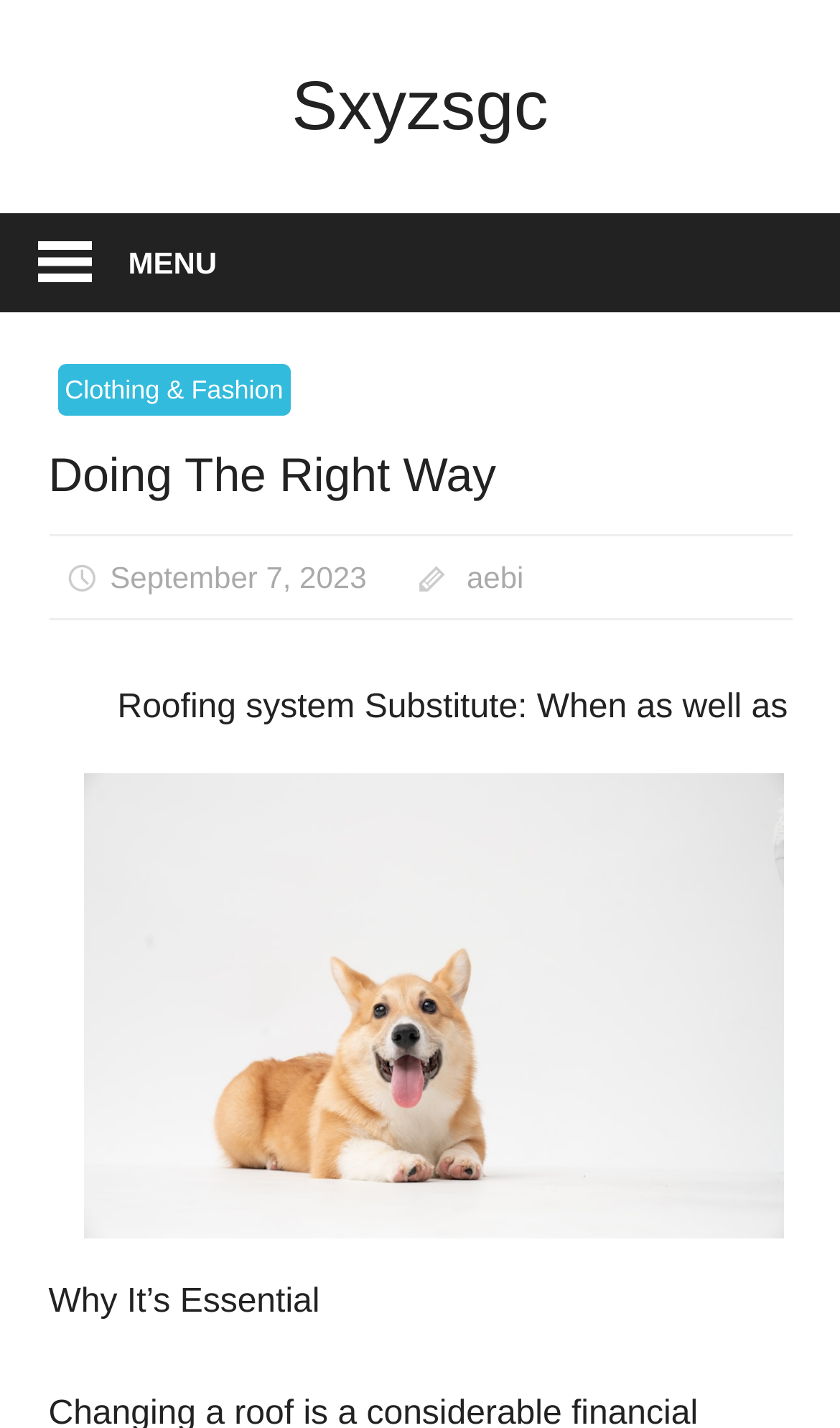Identify and extract the main heading of the webpage.

Doing The Right Way